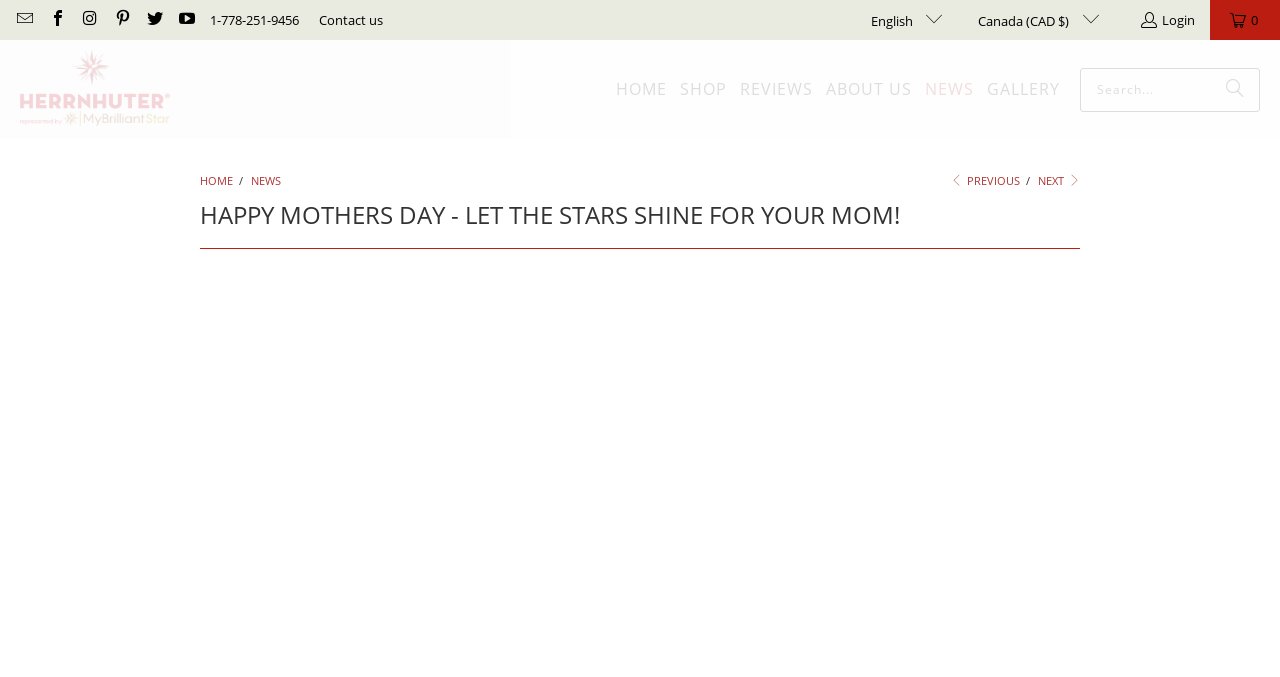What is the theme of the webpage?
Refer to the screenshot and answer in one word or phrase.

Mothers Day